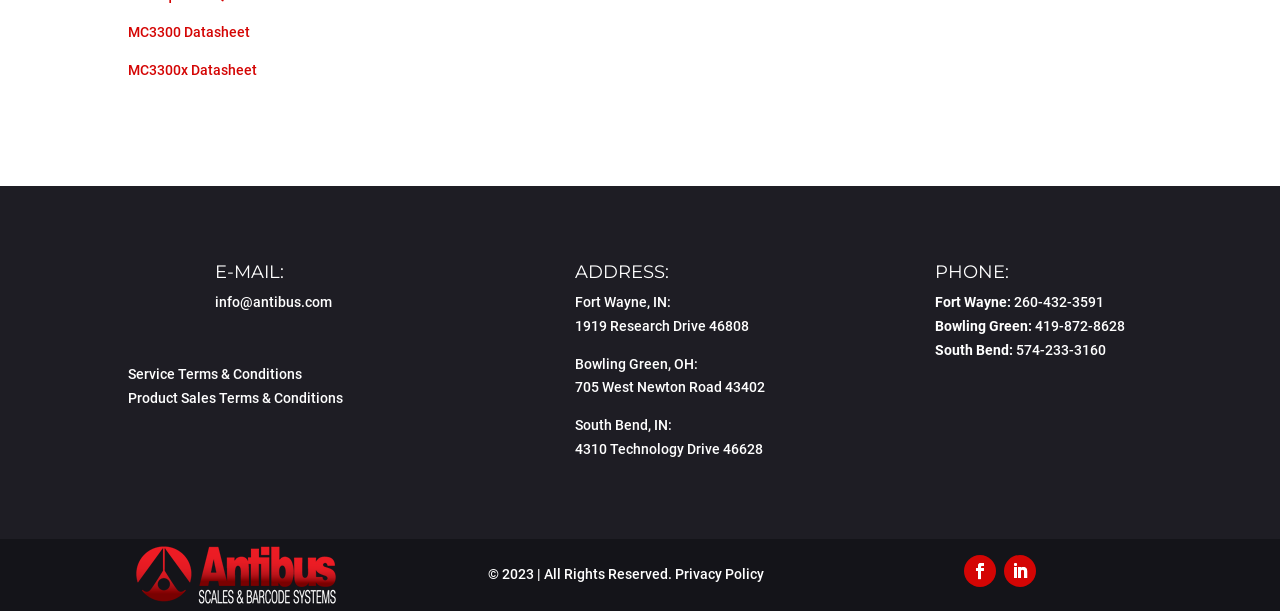Identify the bounding box coordinates of the HTML element based on this description: "Fort Wayne, IN:".

[0.449, 0.481, 0.524, 0.507]